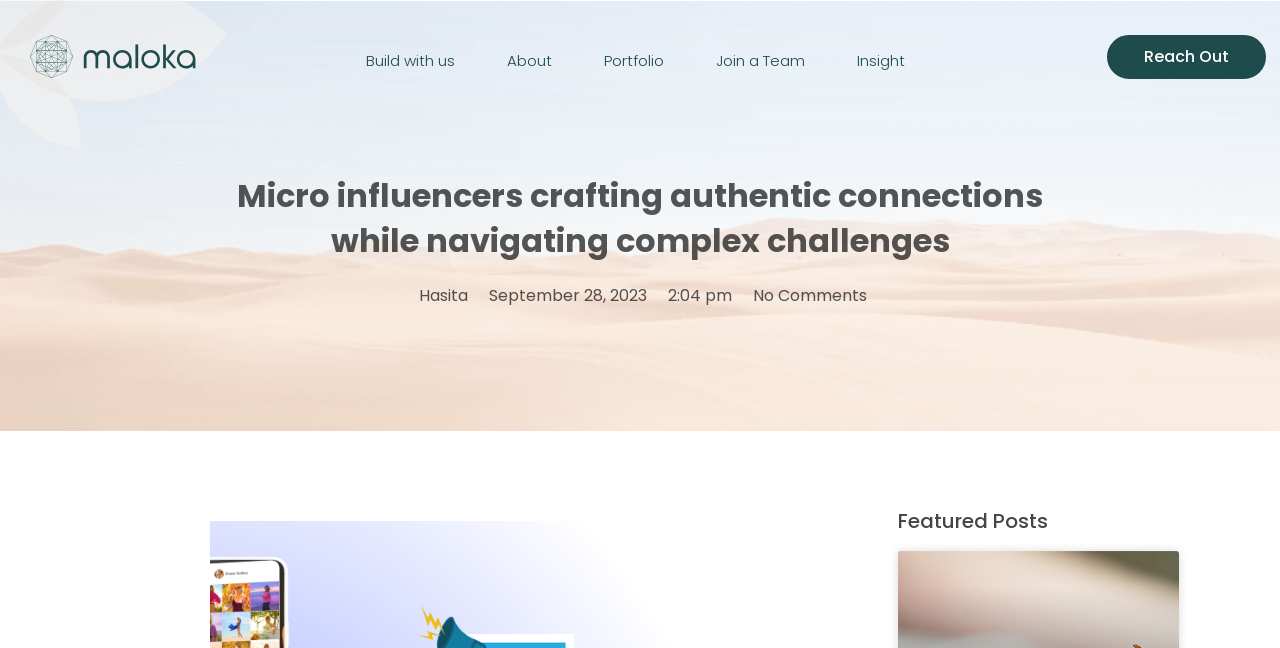Determine the bounding box coordinates of the section to be clicked to follow the instruction: "View About page". The coordinates should be given as four float numbers between 0 and 1, formatted as [left, top, right, bottom].

[0.384, 0.059, 0.443, 0.128]